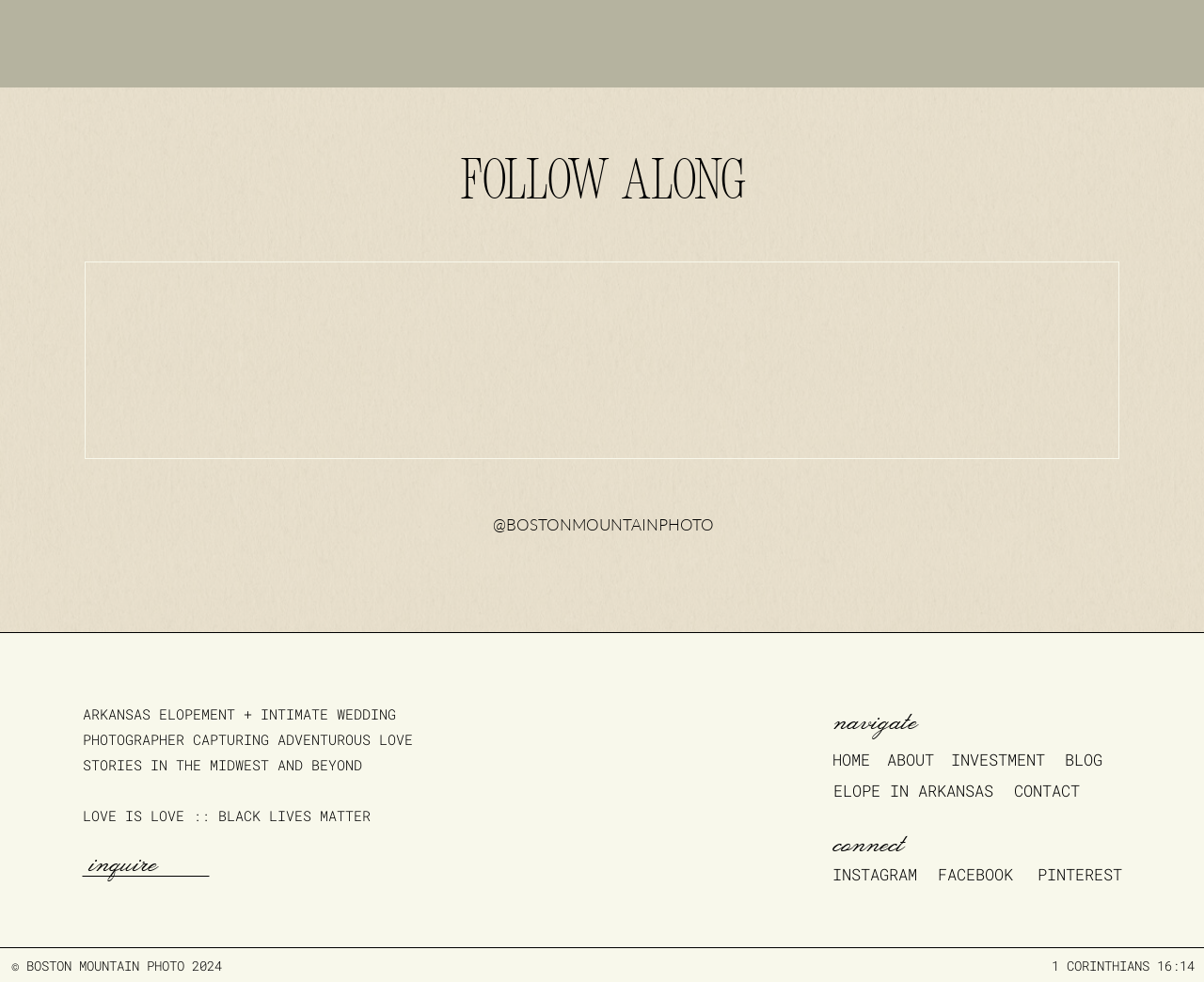Identify the bounding box coordinates of the region that should be clicked to execute the following instruction: "click on the 'BLOG' link".

[0.884, 0.76, 0.94, 0.783]